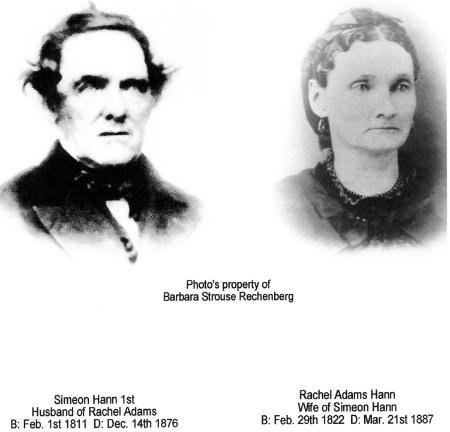What is Rachel Adams Hann's expression in the portrait?
Answer with a single word or phrase, using the screenshot for reference.

Soft